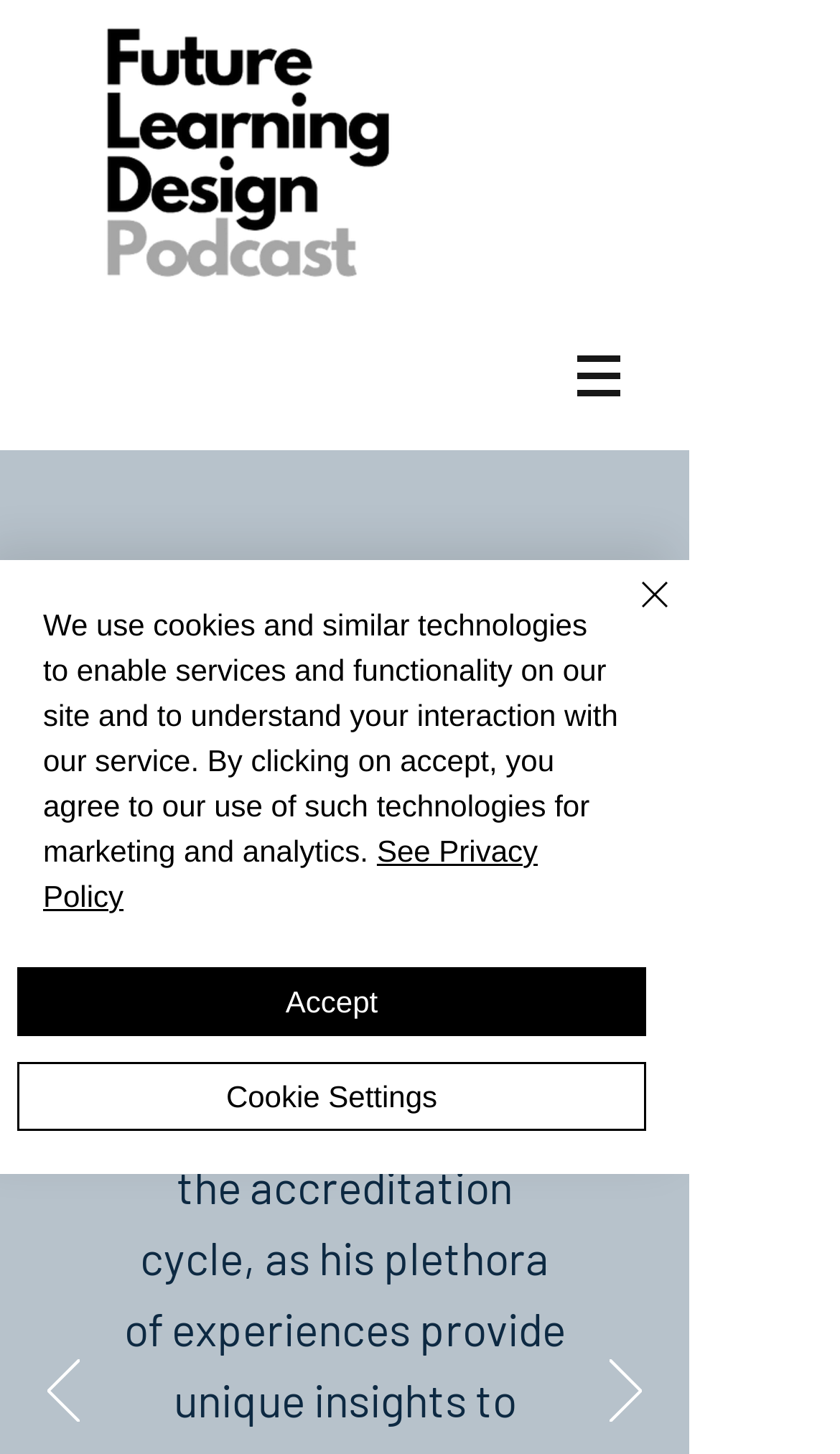Provide a comprehensive caption for the webpage.

The webpage is titled "Testimonials | FutureLearningDesign" and features a prominent image of the "Future Learning Design Podcast" logo at the top-left corner, taking up about 60% of the width. 

Below the logo, there is a navigation menu labeled "Site" at the top-right corner, which contains a dropdown menu with a button and an image. 

The main content of the page is dominated by a large alert box that spans about 80% of the width, located in the middle of the page. The alert box contains a message about the use of cookies and similar technologies on the site, with a link to the "Privacy Policy" and three buttons: "Accept", "Cookie Settings", and "Close". The "Close" button is accompanied by a small "Close" icon.

At the bottom of the page, there are two buttons, "Previous" and "Next", which are likely used for pagination. Each button has a small icon associated with it.